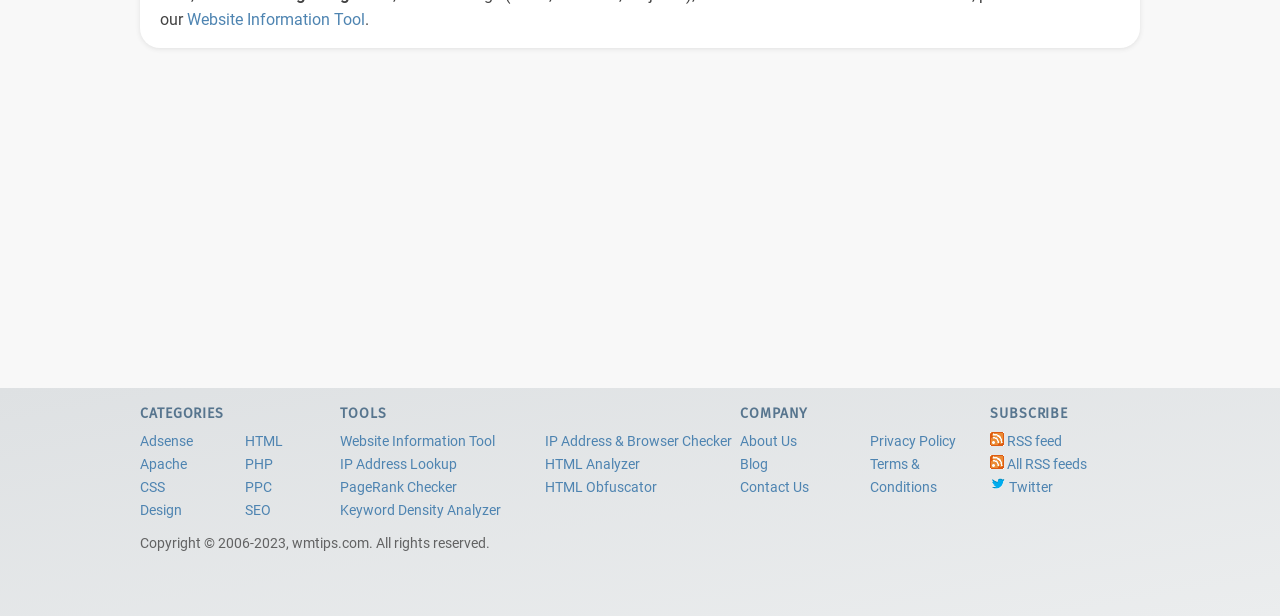Answer the question below with a single word or a brief phrase: 
What is the name of the company that owns this website?

wmtips.com